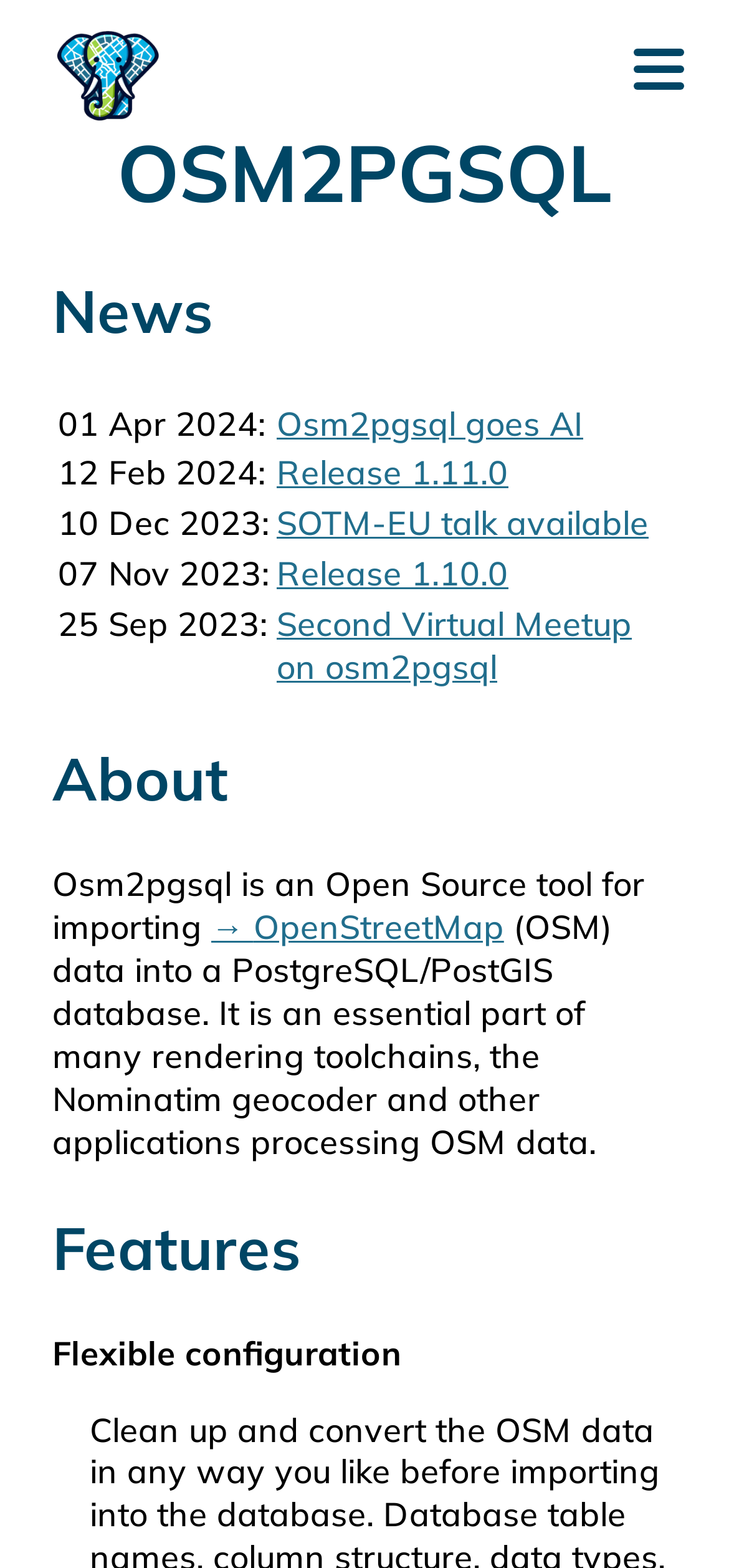Identify the bounding box for the given UI element using the description provided. Coordinates should be in the format (top-left x, top-left y, bottom-right x, bottom-right y) and must be between 0 and 1. Here is the description: Release 1.11.0

[0.379, 0.288, 0.697, 0.314]